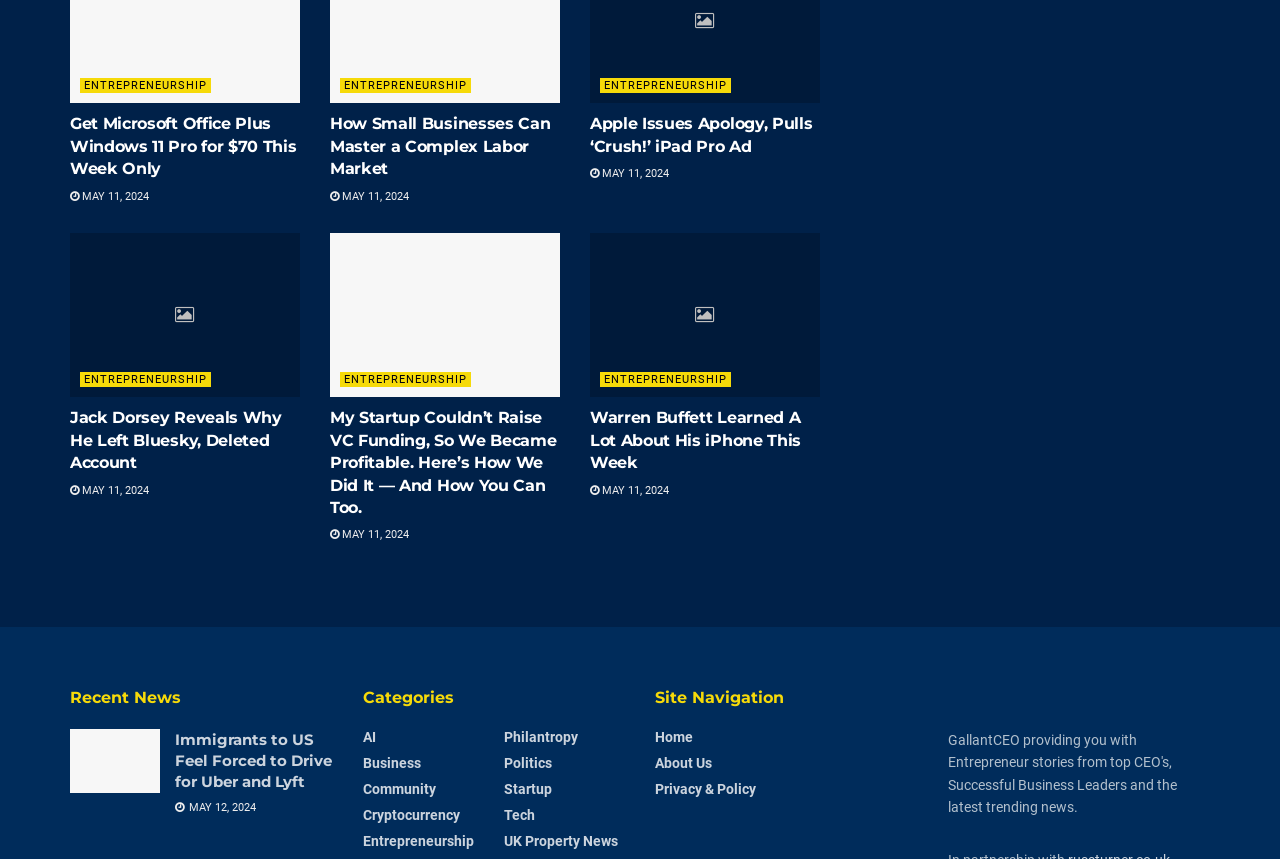Find and indicate the bounding box coordinates of the region you should select to follow the given instruction: "Click on the 'Entrepreneurship' category".

[0.283, 0.97, 0.37, 0.988]